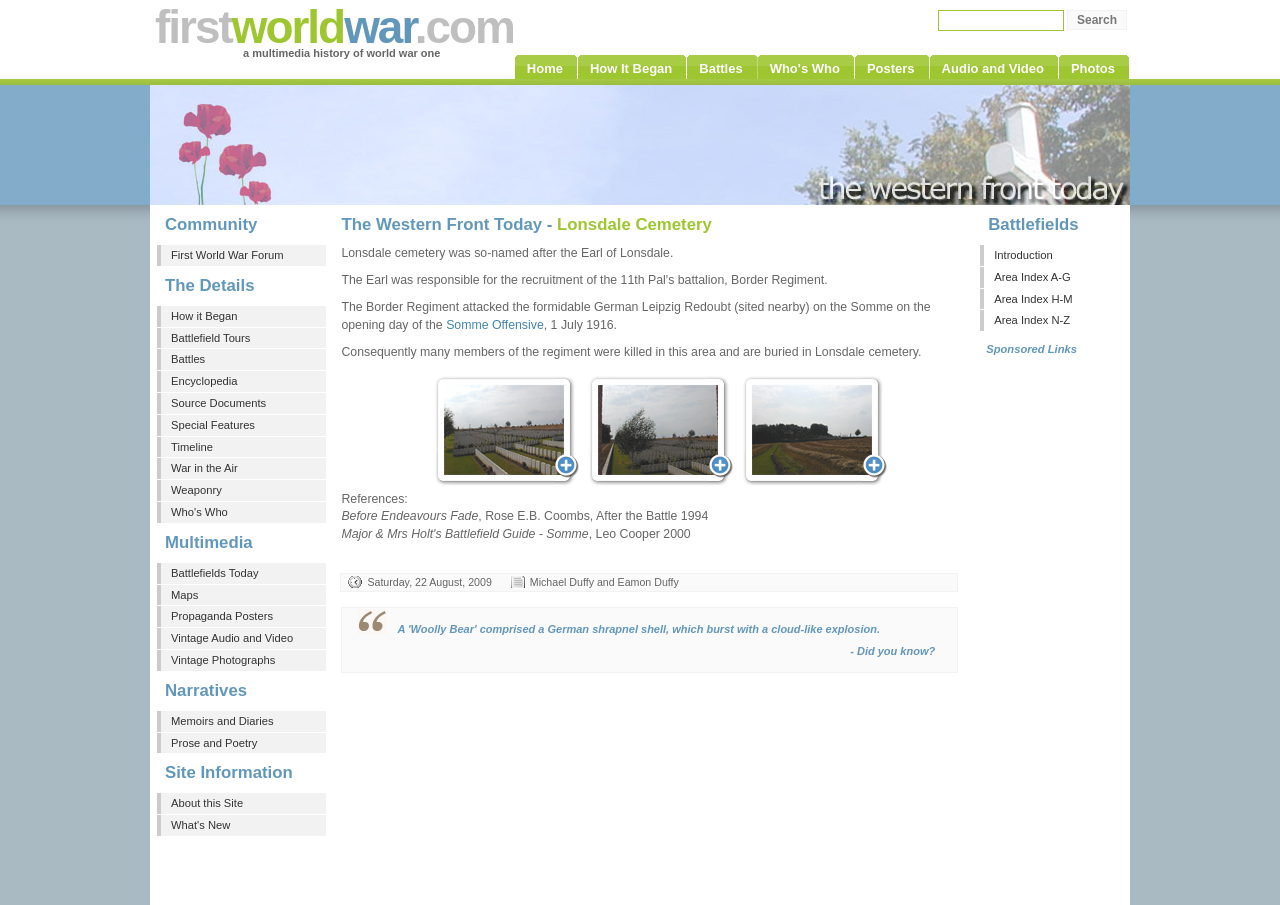With reference to the image, please provide a detailed answer to the following question: What is the Leipzig Redoubt?

The webpage mentions 'the formidable German Leipzig Redoubt' in the context of the Somme Offensive, suggesting that it was a German stronghold or fortification.